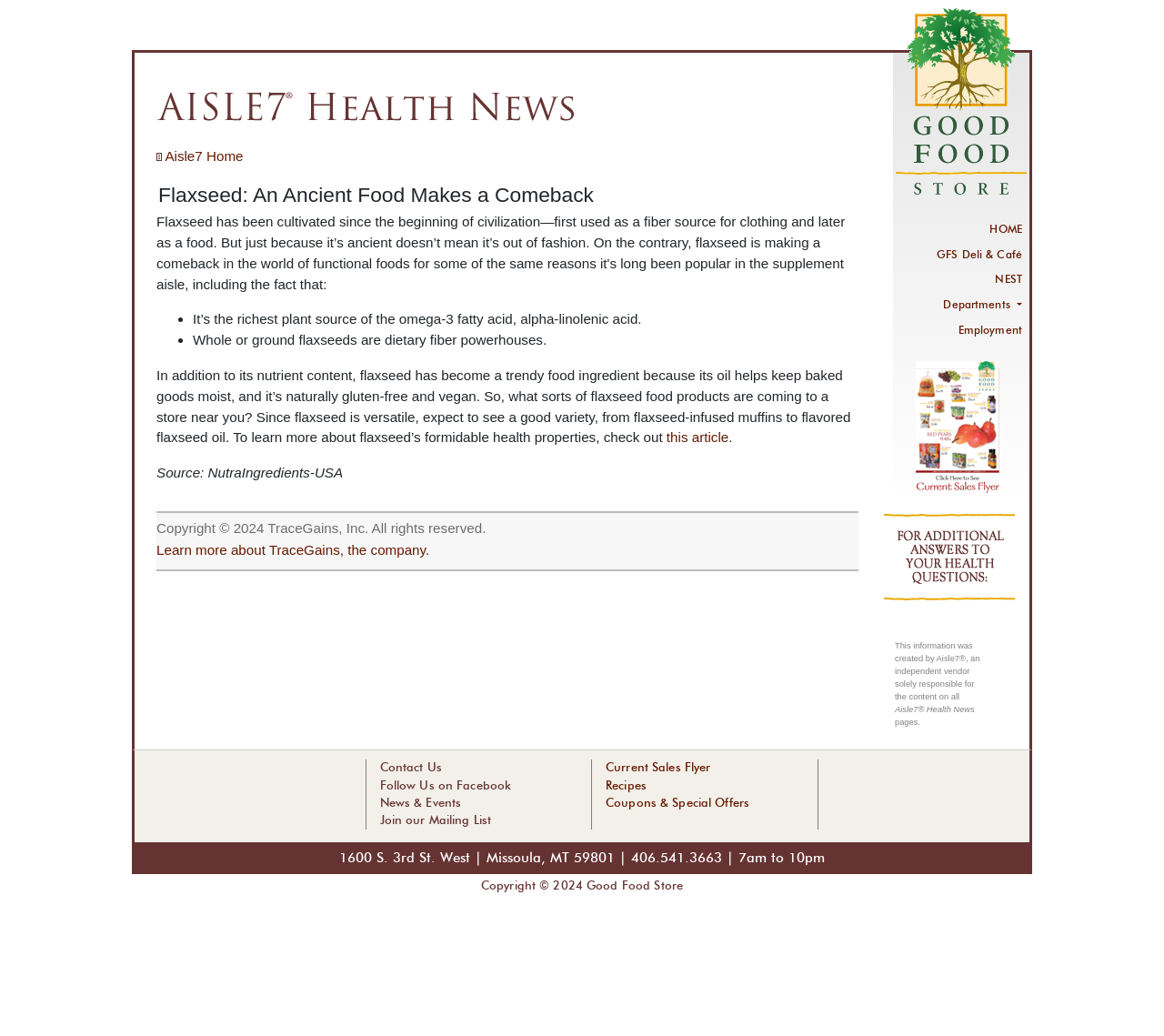Please specify the coordinates of the bounding box for the element that should be clicked to carry out this instruction: "Contact Us". The coordinates must be four float numbers between 0 and 1, formatted as [left, top, right, bottom].

[0.326, 0.736, 0.38, 0.748]